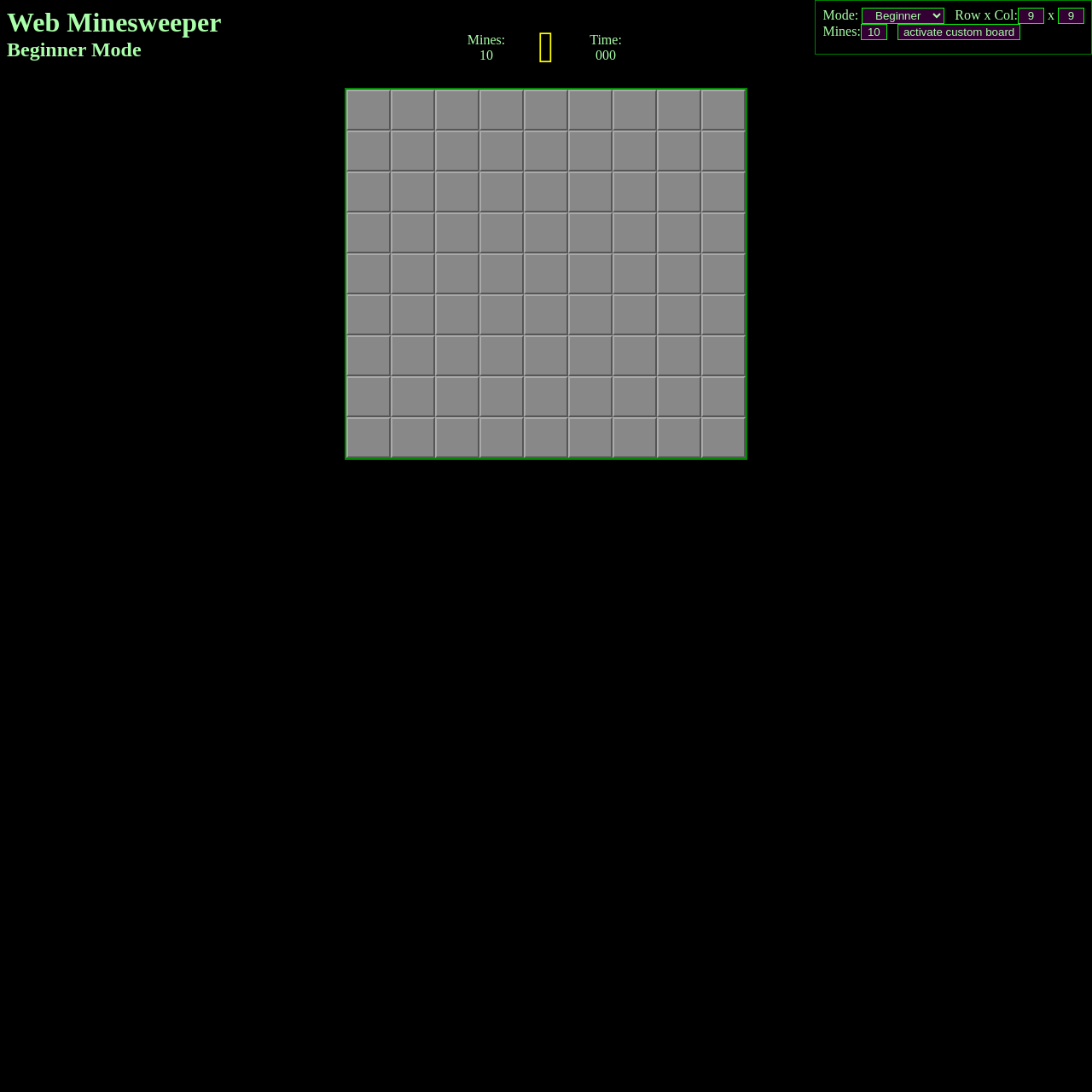Please provide a comprehensive response to the question based on the details in the image: What is the purpose of the 'activate custom board' button?

The button 'activate custom board' is likely used to start a custom game with user-defined settings, such as the number of rows, columns, and mines.